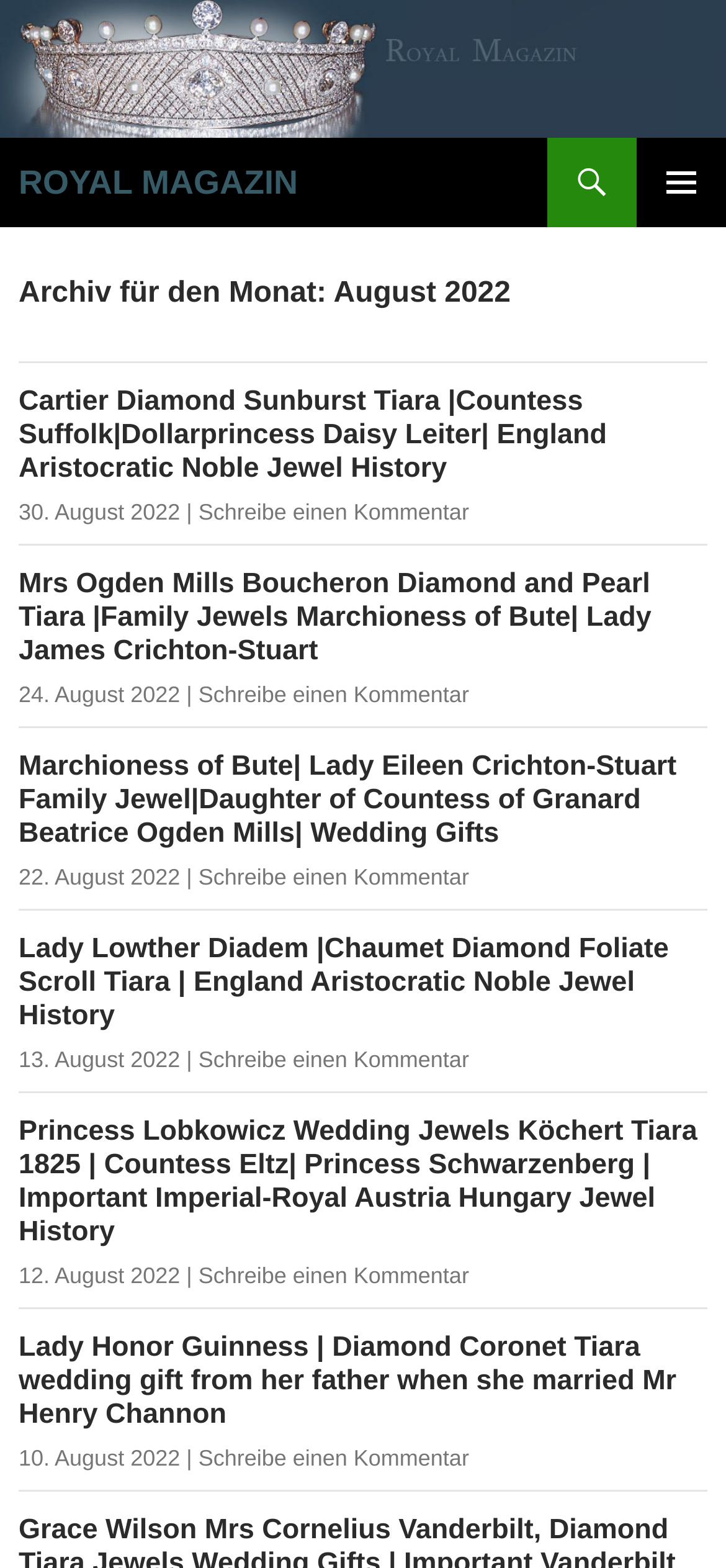Answer briefly with one word or phrase:
What is the title of the first article?

Cartier Diamond Sunburst Tiara